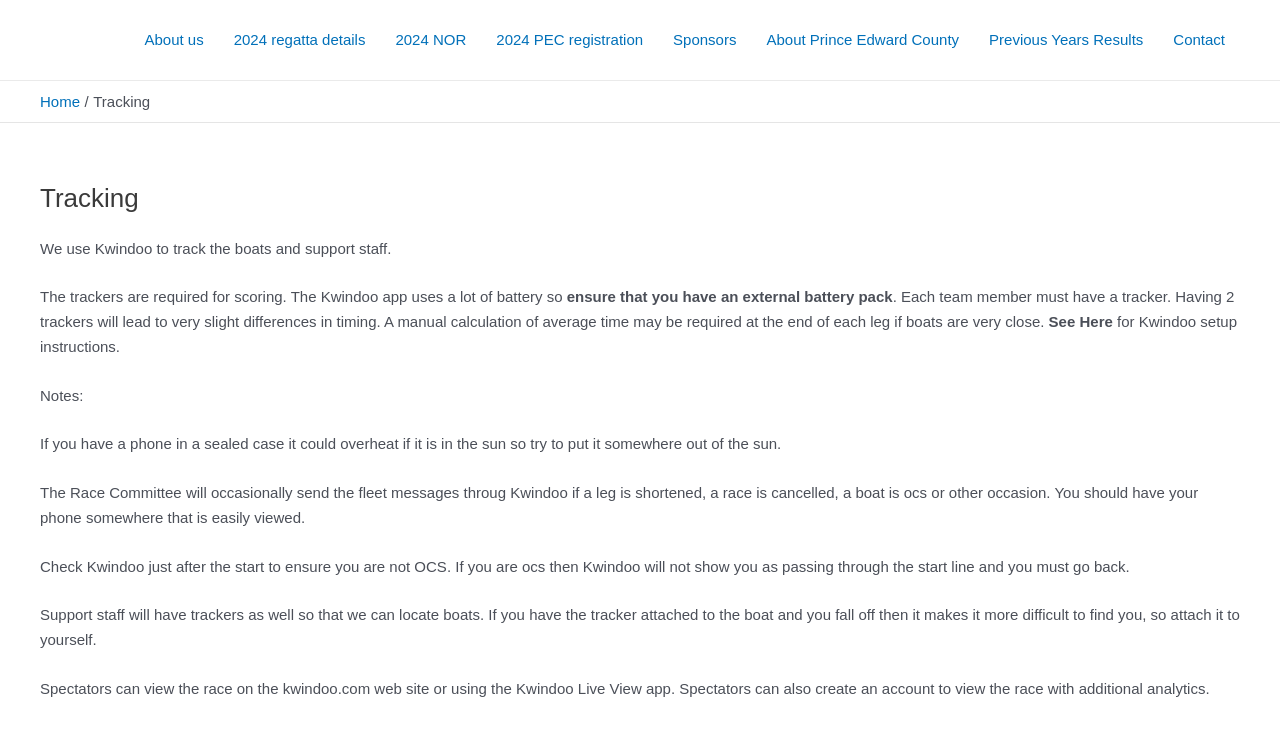Show me the bounding box coordinates of the clickable region to achieve the task as per the instruction: "Go to 2024 regatta details".

[0.171, 0.0, 0.297, 0.11]